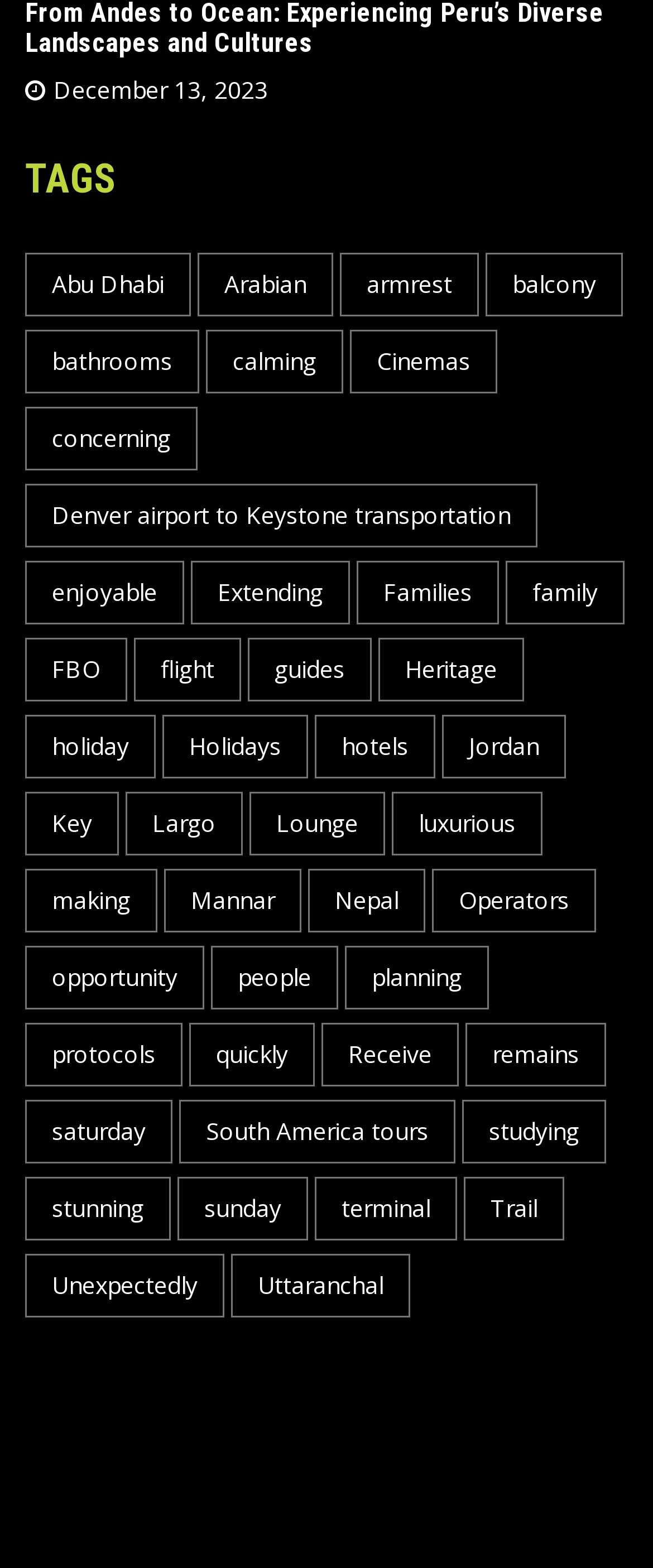How many tags are listed on the webpage?
Using the picture, provide a one-word or short phrase answer.

40